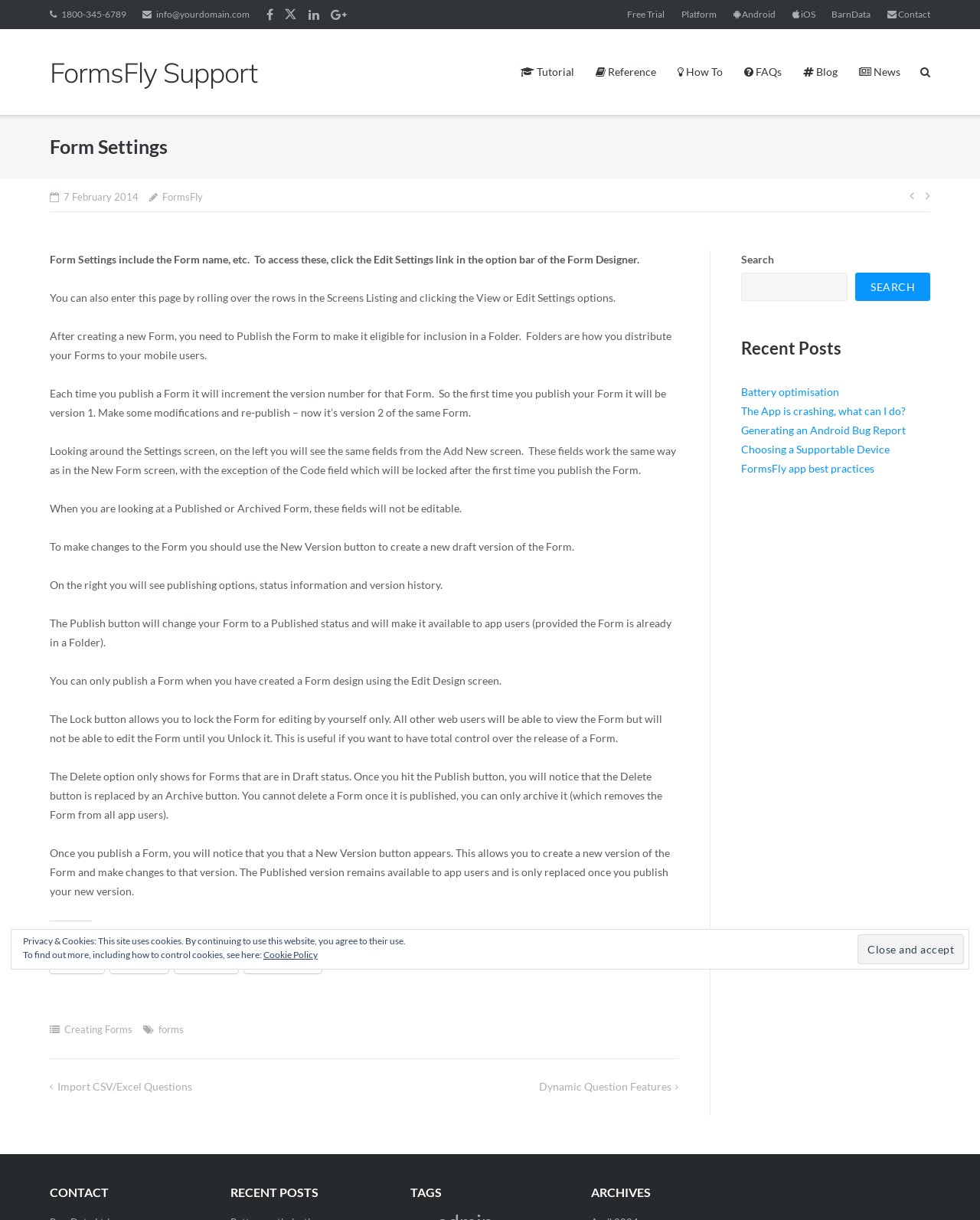Locate the bounding box coordinates of the clickable part needed for the task: "View the 'Form Settings' page".

[0.051, 0.106, 0.68, 0.134]